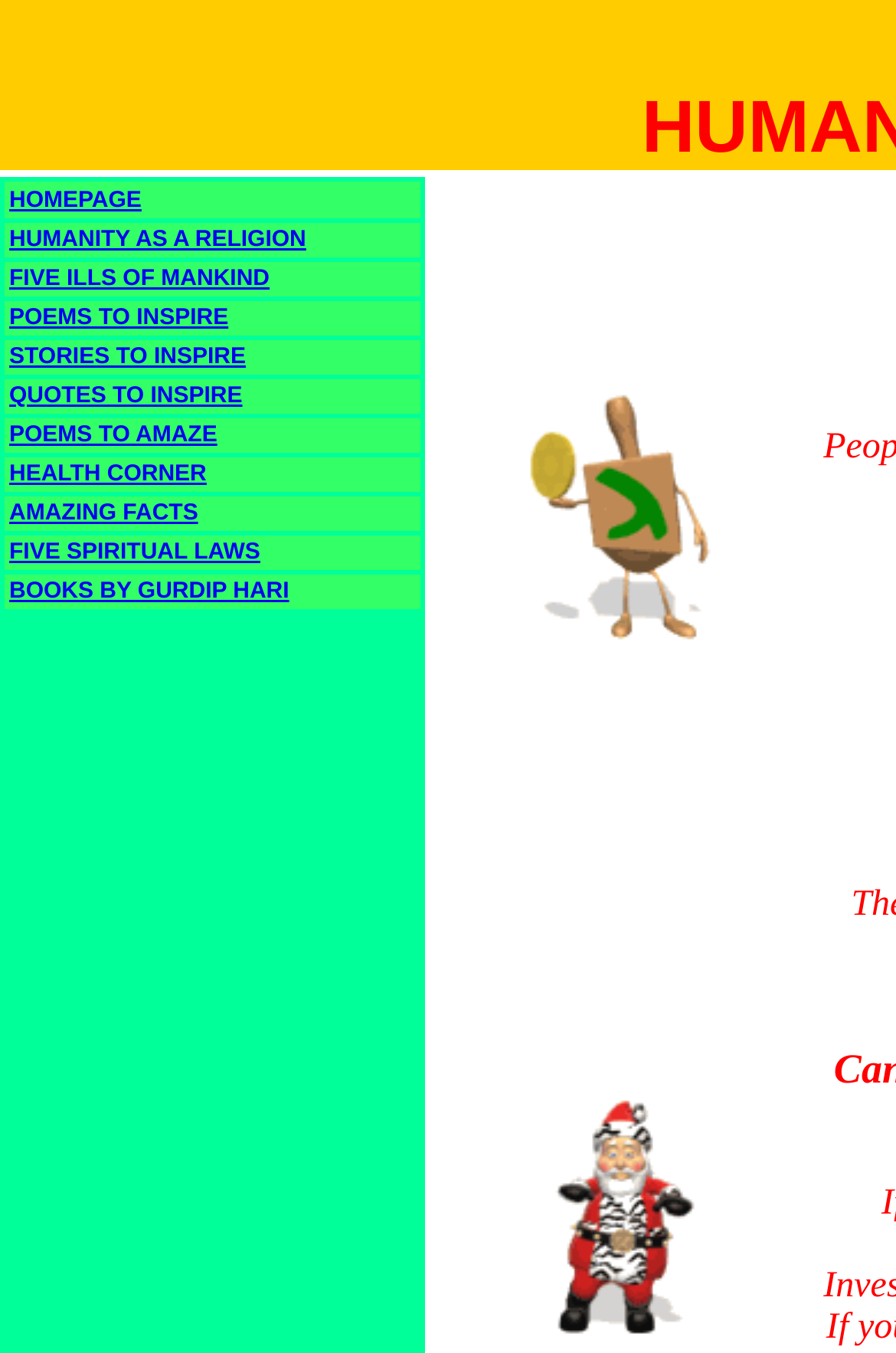Identify the bounding box for the element characterized by the following description: "Party & Programme".

None